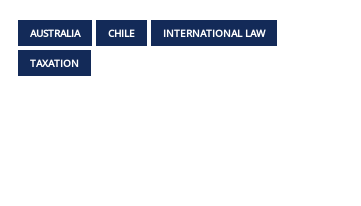Create an exhaustive description of the image.

The image displays a section featuring four navigation buttons, prominently styled with a dark blue background. Each button represents critical topics relevant to legal and business contexts: "AUSTRALIA," "CHILE," "INTERNATIONAL LAW," and "TAXATION." These buttons likely serve as links to further content on the website, guiding users to specific areas of interest or information related to legal practices and policies in Australia and Chile, particularly in the realm of international law and taxation. This interactive element enhances user navigation and engagement on the platform, making it easier for visitors to access pertinent resources and articles.